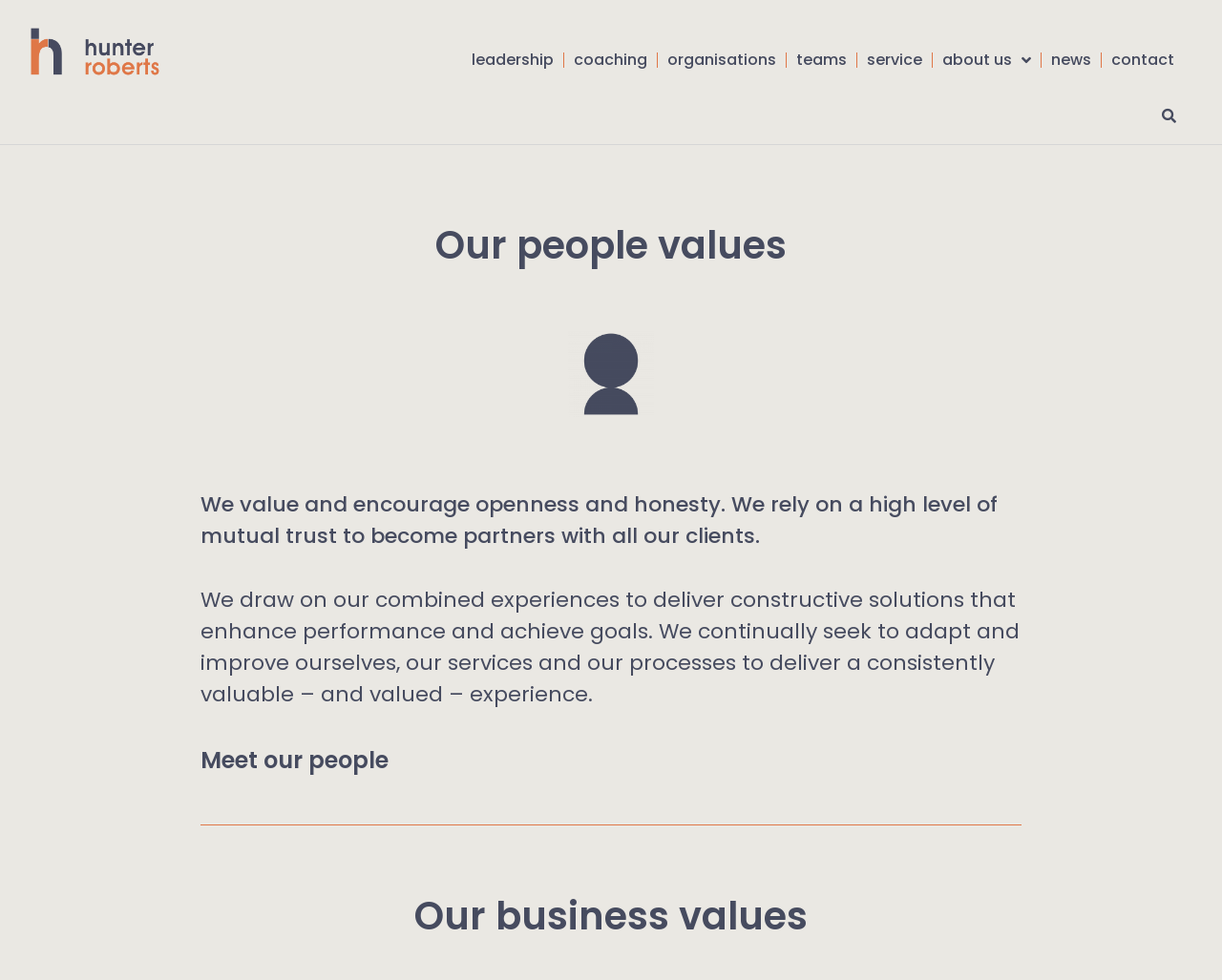Provide a one-word or short-phrase response to the question:
What is the purpose of the search bar?

To search the website